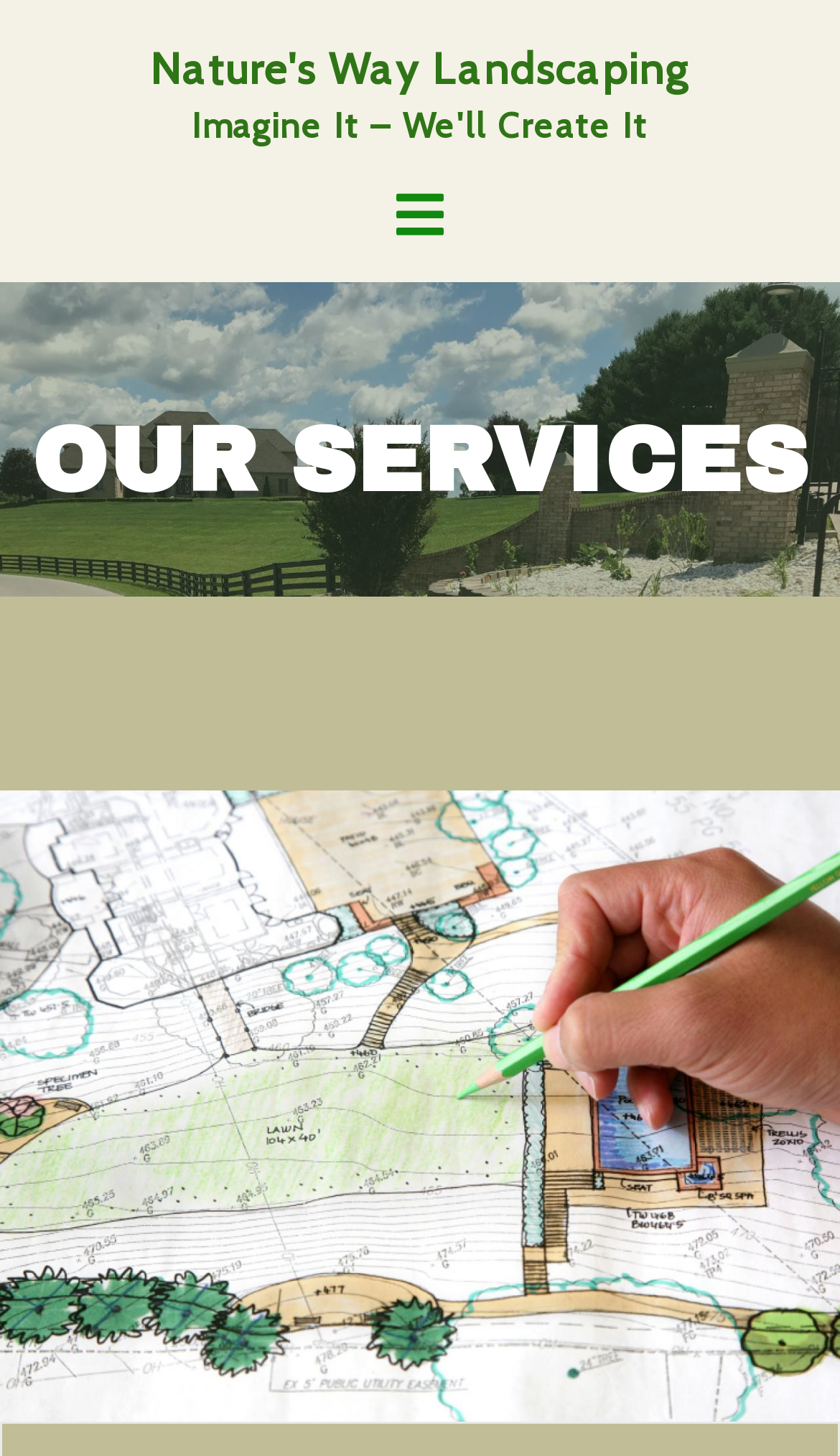Provide the bounding box coordinates for the specified HTML element described in this description: "Nature's Way Landscaping". The coordinates should be four float numbers ranging from 0 to 1, in the format [left, top, right, bottom].

[0.178, 0.03, 0.822, 0.065]